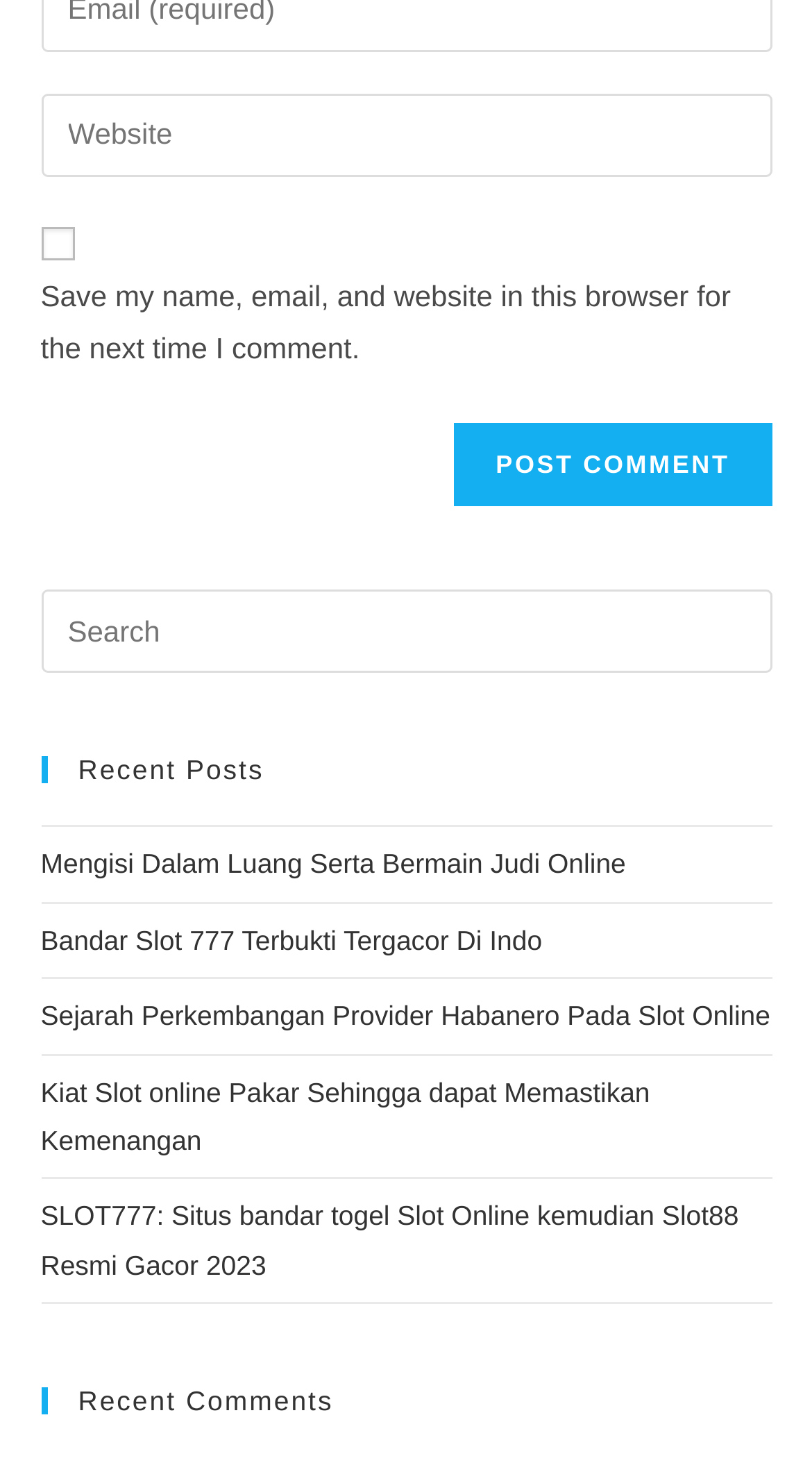Using the elements shown in the image, answer the question comprehensively: What is the button below the textbox for?

The button is located below the textbox and has a label 'Post Comment', indicating that it is used to submit a comment after entering the required information in the textbox.